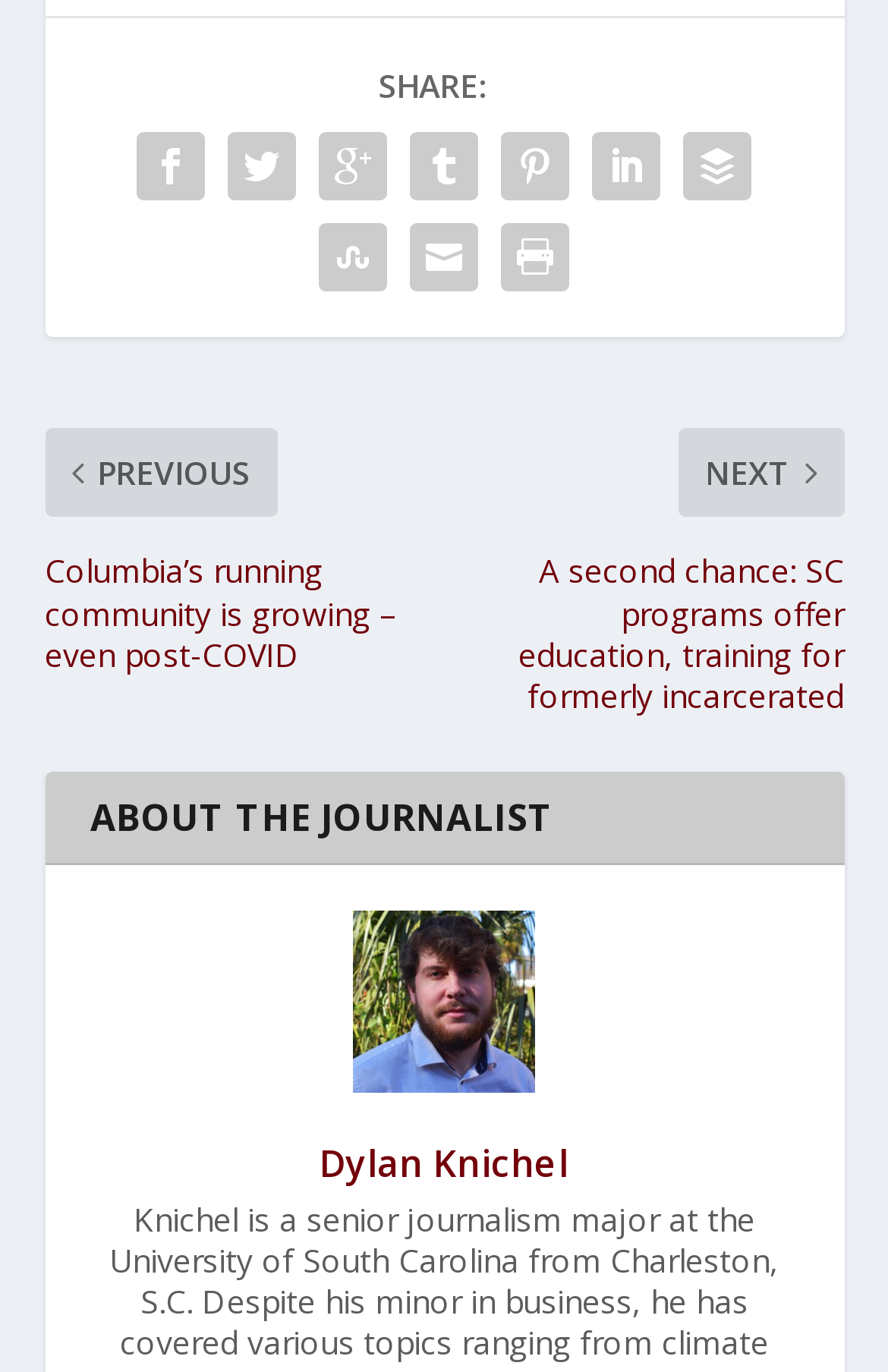Respond to the following query with just one word or a short phrase: 
What is the author's name?

Dylan Knichel